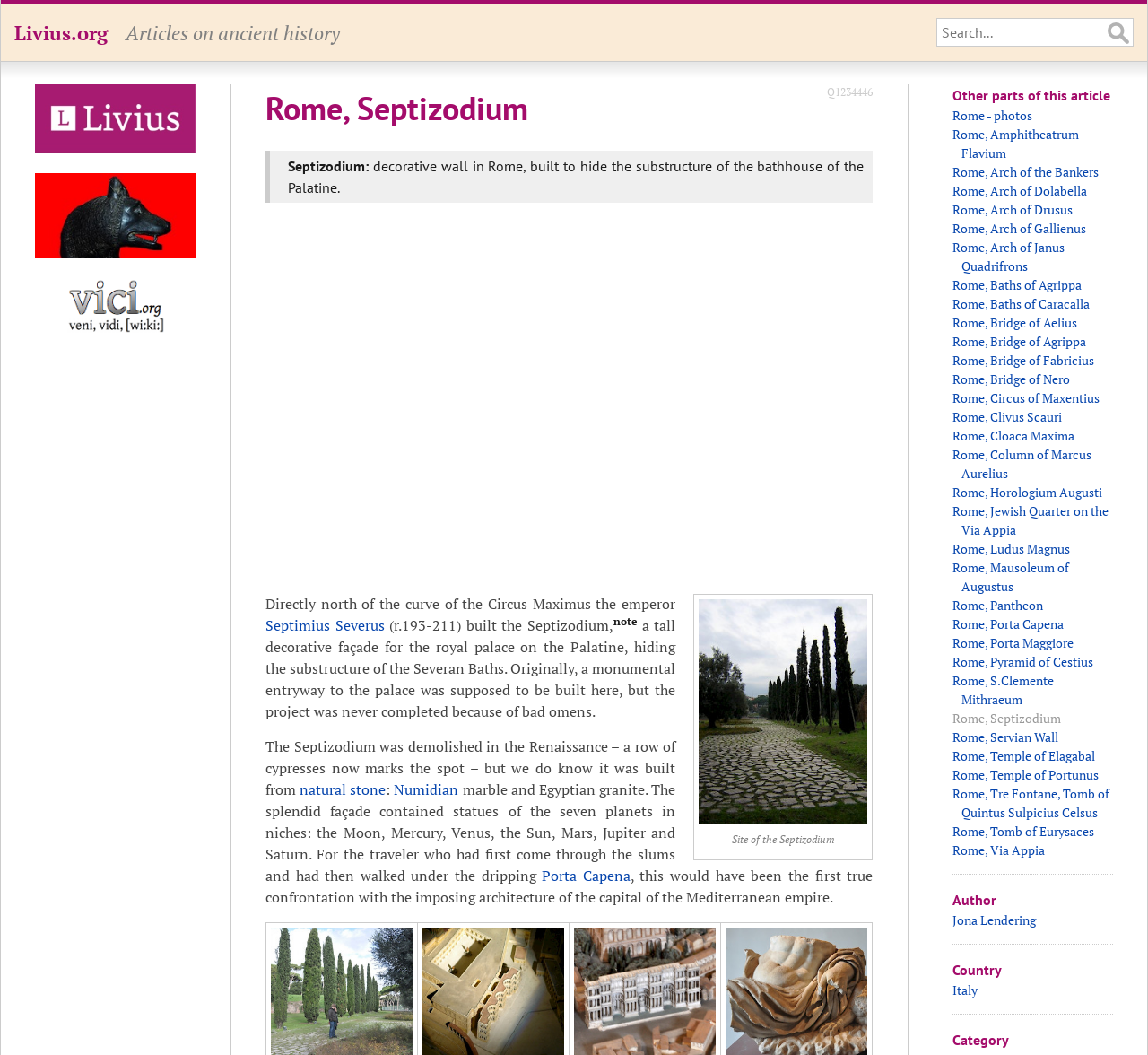Elaborate on the information and visuals displayed on the webpage.

The webpage is about Rome's Septizodium, a decorative wall built to hide the substructure of the bathhouse of the Palatine. At the top, there is a header with the title "Rome, Septizodium - Livius" and a link to "Livius.org" on the left, accompanied by a search box on the right. Below the header, there are three links with corresponding images: "Livius Onderwijs", "LacusCurtius", and "vici.org".

The main content of the webpage is divided into sections. The first section has a heading "Rome, Septizodium" and provides a brief description of the Septizodium, including its purpose and location. There is also a link to "Q1234446" and an image with a caption "Site of the Septizodium".

The next section describes the history of the Septizodium, including its construction and demolition. There are links to "Septimius Severus", "natural stone", "Numidian", and "Porta Capena" within the text. The section also mentions the materials used to build the Septizodium and its architectural features.

Below the main content, there is a section titled "Other parts of this article" with multiple links to other articles about Rome, including "Rome - photos", "Rome, Amphitheatrum Flavium", and many others. These links are arranged in a list and take up most of the bottom half of the webpage.

At the very bottom, there are three headings: "Author" with a link to "Jona Lendering", "Country" with a link to "Italy", and "Category" with no corresponding link.